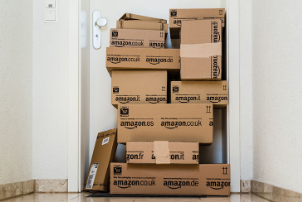From the image, can you give a detailed response to the question below:
What is the background of the scene?

The background of the scene is described in the caption as a simple, unadorned hallway, which provides a mundane and everyday context to the delivery scenario depicted in the image.